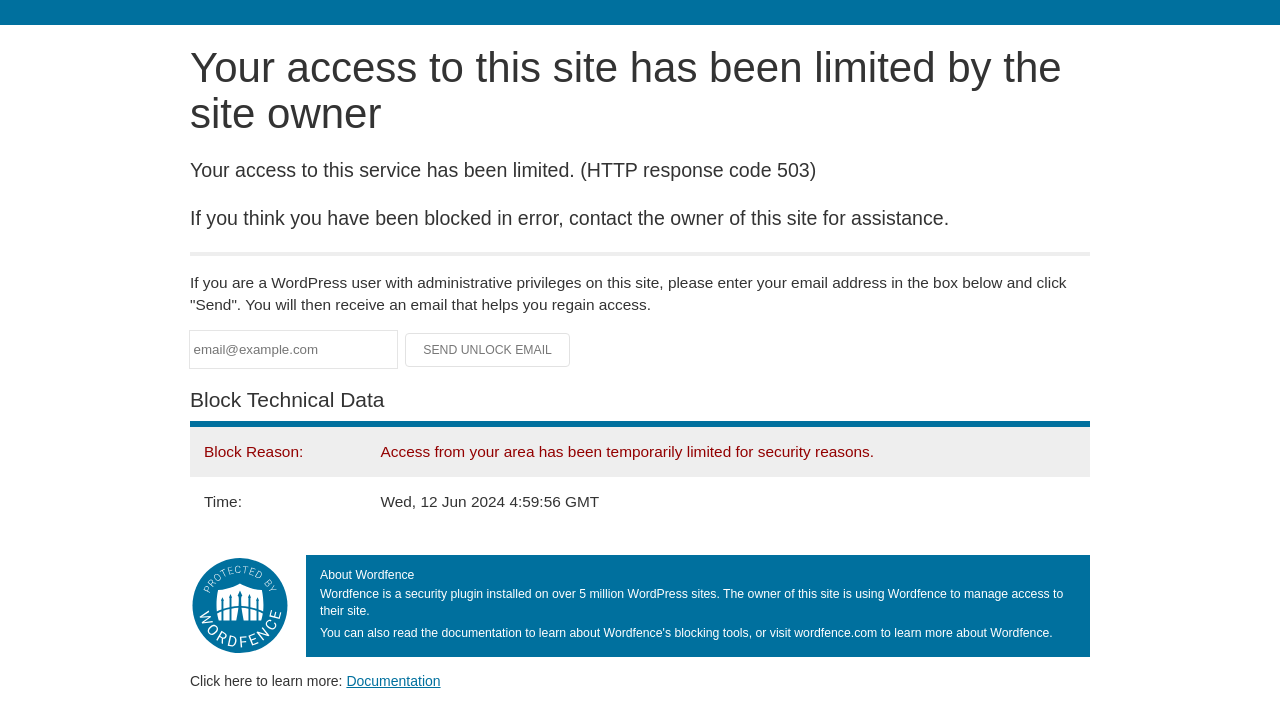What is the purpose of the email address input field?
Answer the question with a single word or phrase derived from the image.

To regain access